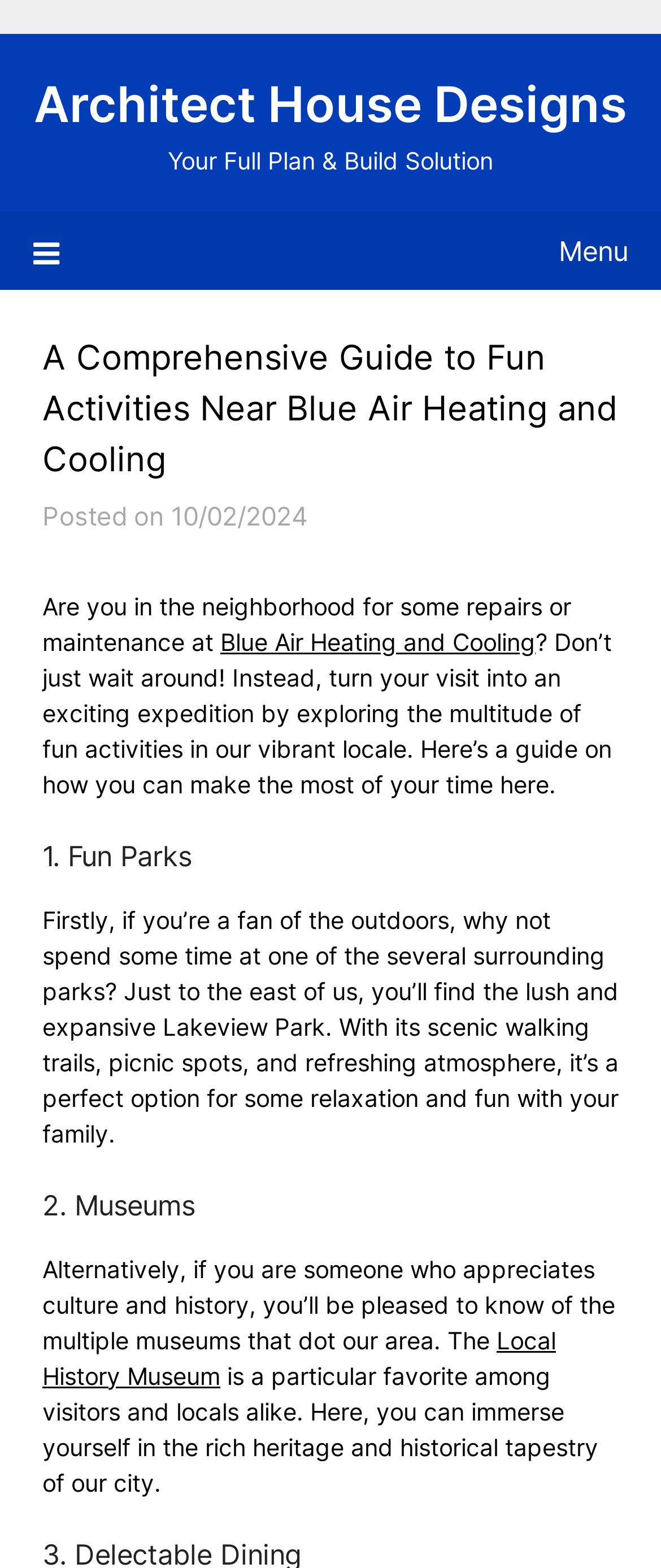What is the date of the article?
Give a one-word or short-phrase answer derived from the screenshot.

10/02/2024